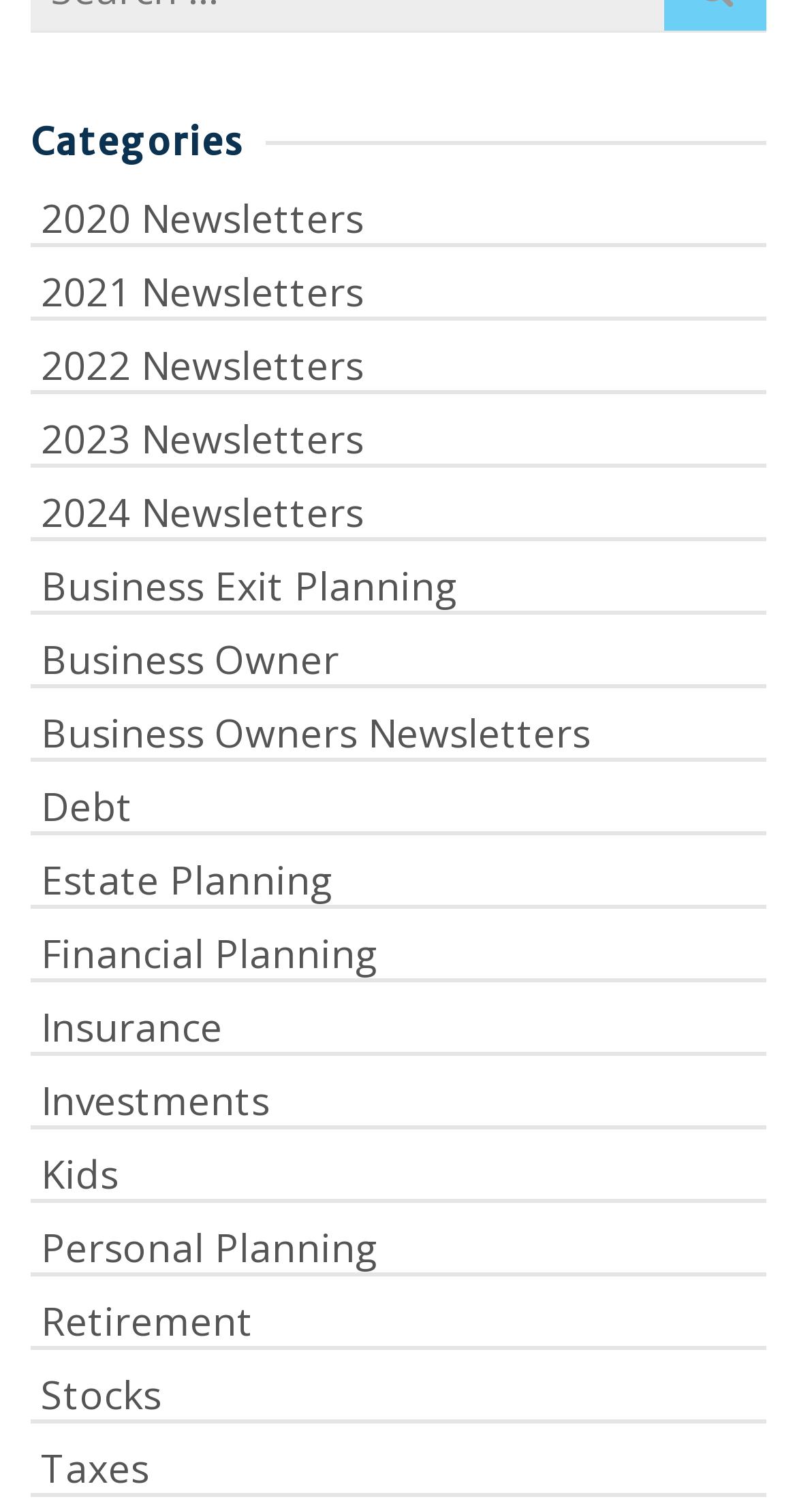Could you locate the bounding box coordinates for the section that should be clicked to accomplish this task: "Read about Retirement".

[0.038, 0.851, 0.962, 0.893]